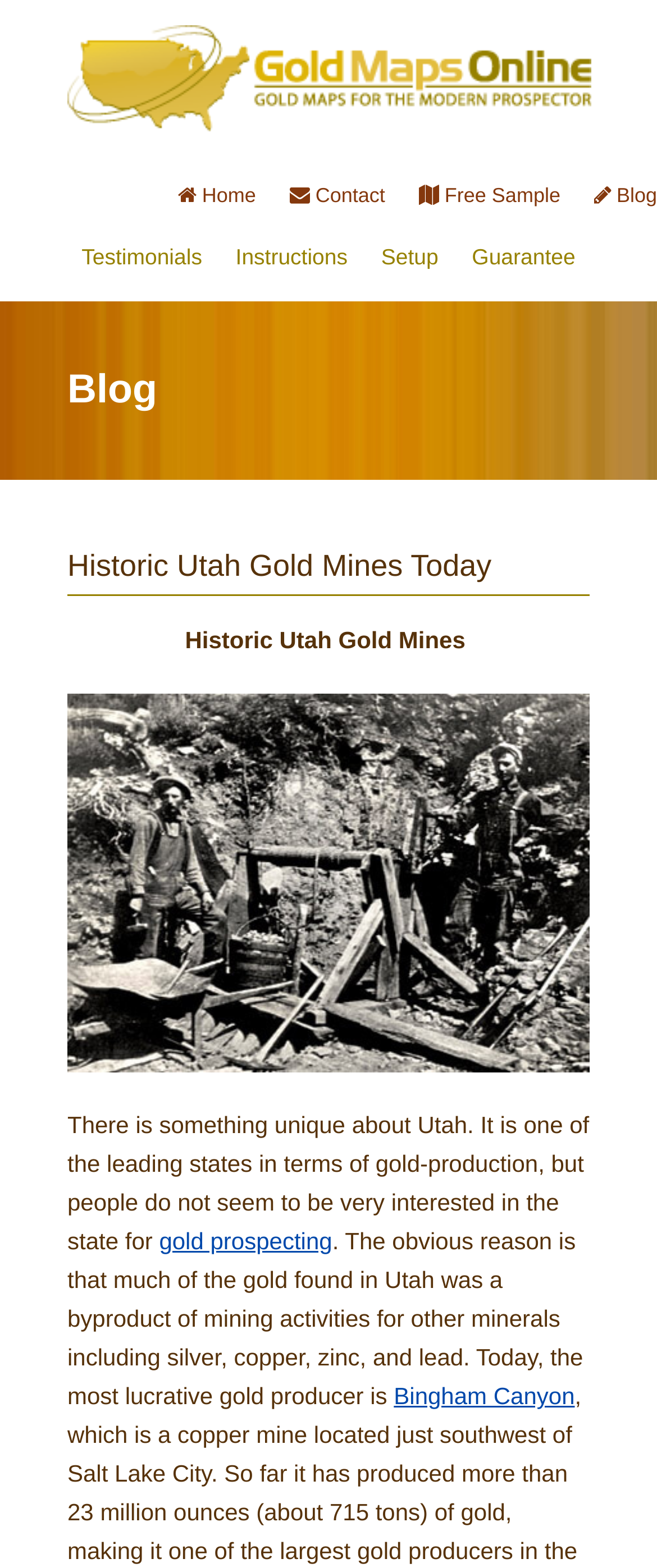Explain the webpage's layout and main content in detail.

The webpage is about historic Utah gold mines and provides suggestions for modern prospectors to find gold today. At the top left, there is a logo image with the text "Gold Maps Online" next to it, which is also a link. Below the logo, there is a navigation menu with five links: "Home", "Contact", "Free Sample", "Blog", and "Testimonials", arranged from left to right. 

Below the navigation menu, there are two headings: "Blog" and "Historic Utah Gold Mines Today", which are centered at the top of the page. 

On the left side of the page, there is a large image related to Utah gold mines, taking up most of the vertical space. To the right of the image, there is a block of text discussing Utah's gold production and the reasons why people are not interested in gold prospecting in the state. The text also mentions that the most lucrative gold producer is Bingham Canyon, which is a link. There is another link to "gold prospecting" within the text.